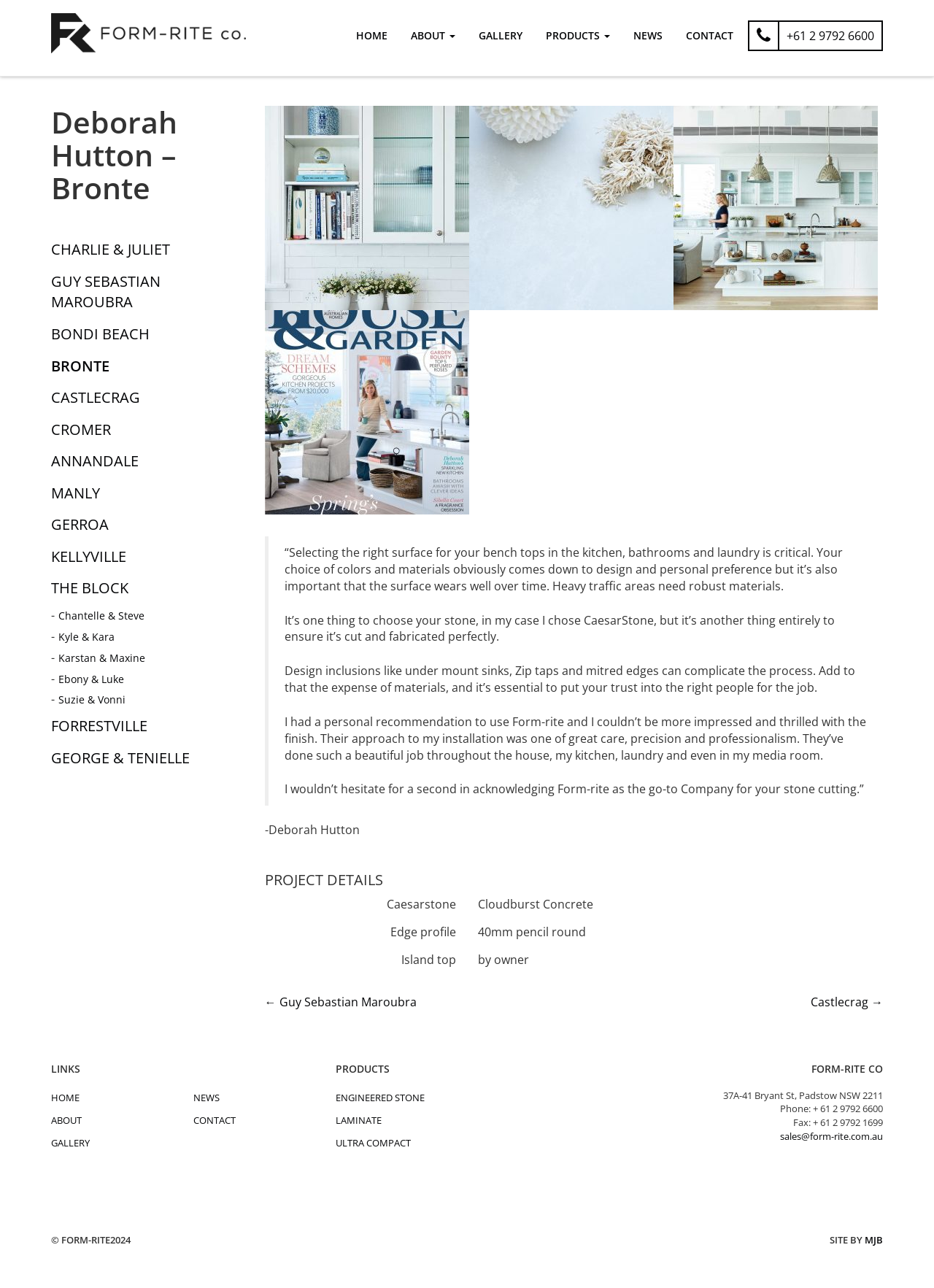What is the type of stone mentioned in the PROJECT DETAILS section?
Using the image, respond with a single word or phrase.

Caesarstone